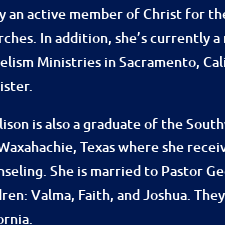Give a one-word or short phrase answer to the question: 
How many children does Minister Wade G. Allison have?

Three